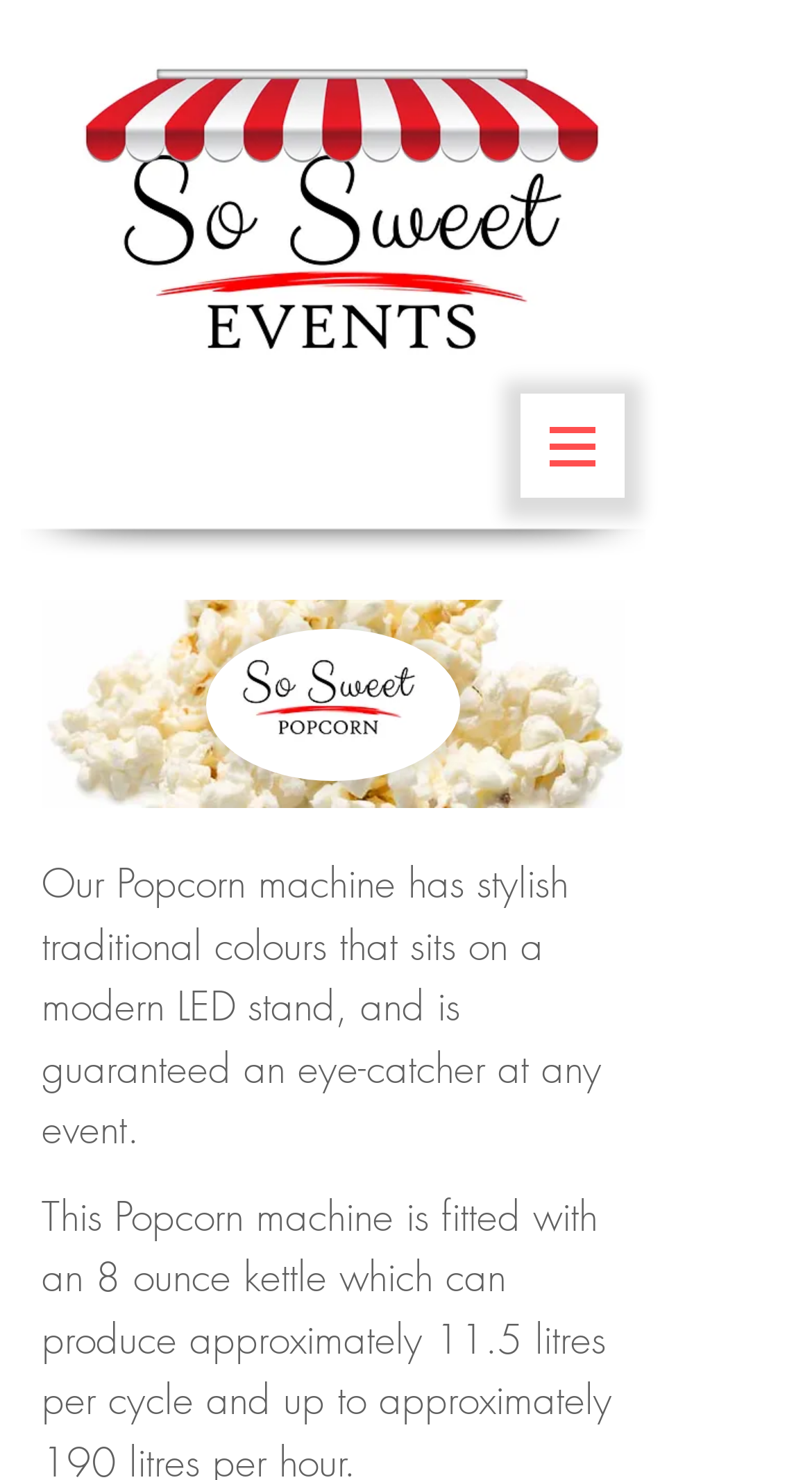What type of events can the popcorn machine be hired for?
Answer the question with a single word or phrase, referring to the image.

Any event